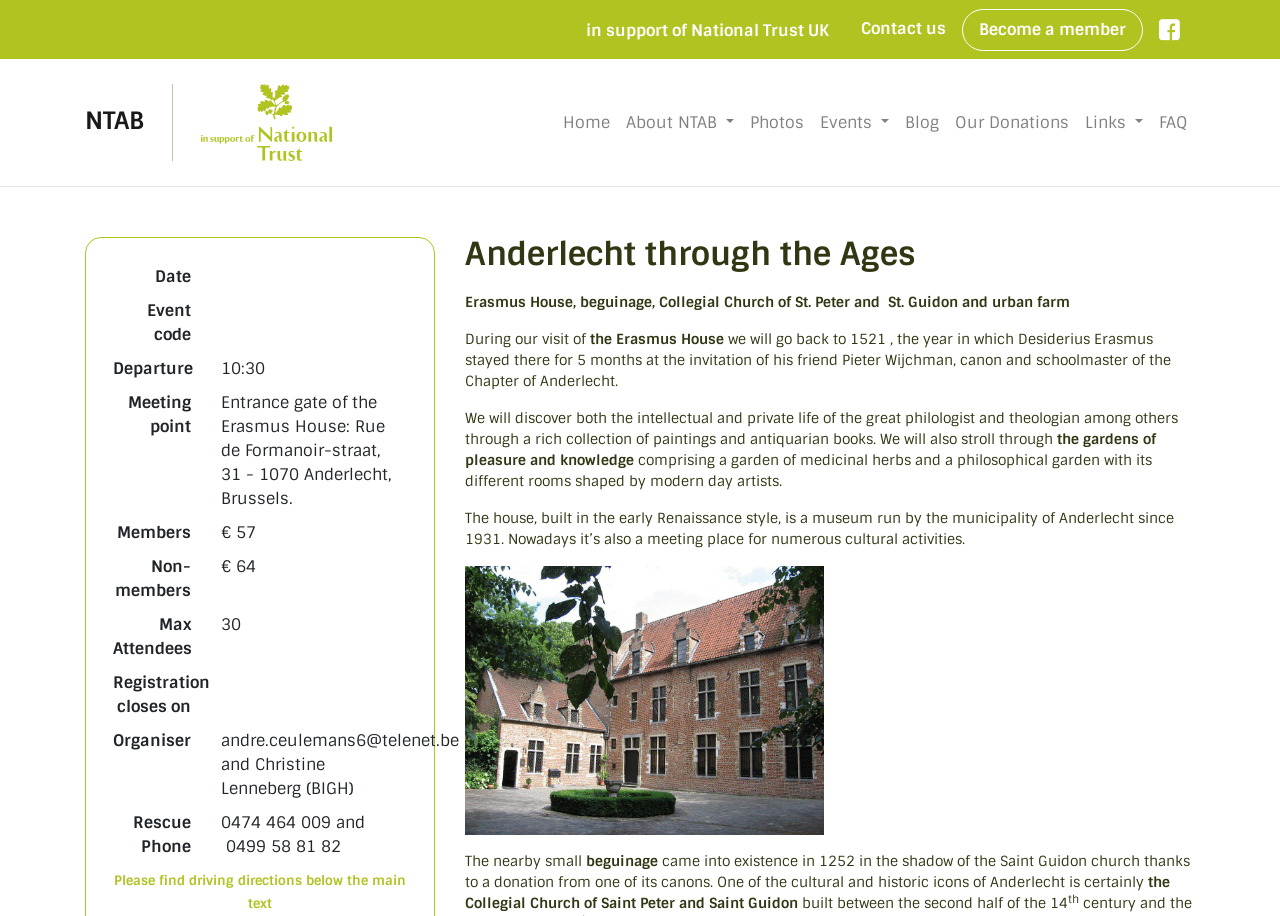For the element described, predict the bounding box coordinates as (top-left x, top-left y, bottom-right x, bottom-right y). All values should be between 0 and 1. Element description: Photos

[0.58, 0.112, 0.634, 0.156]